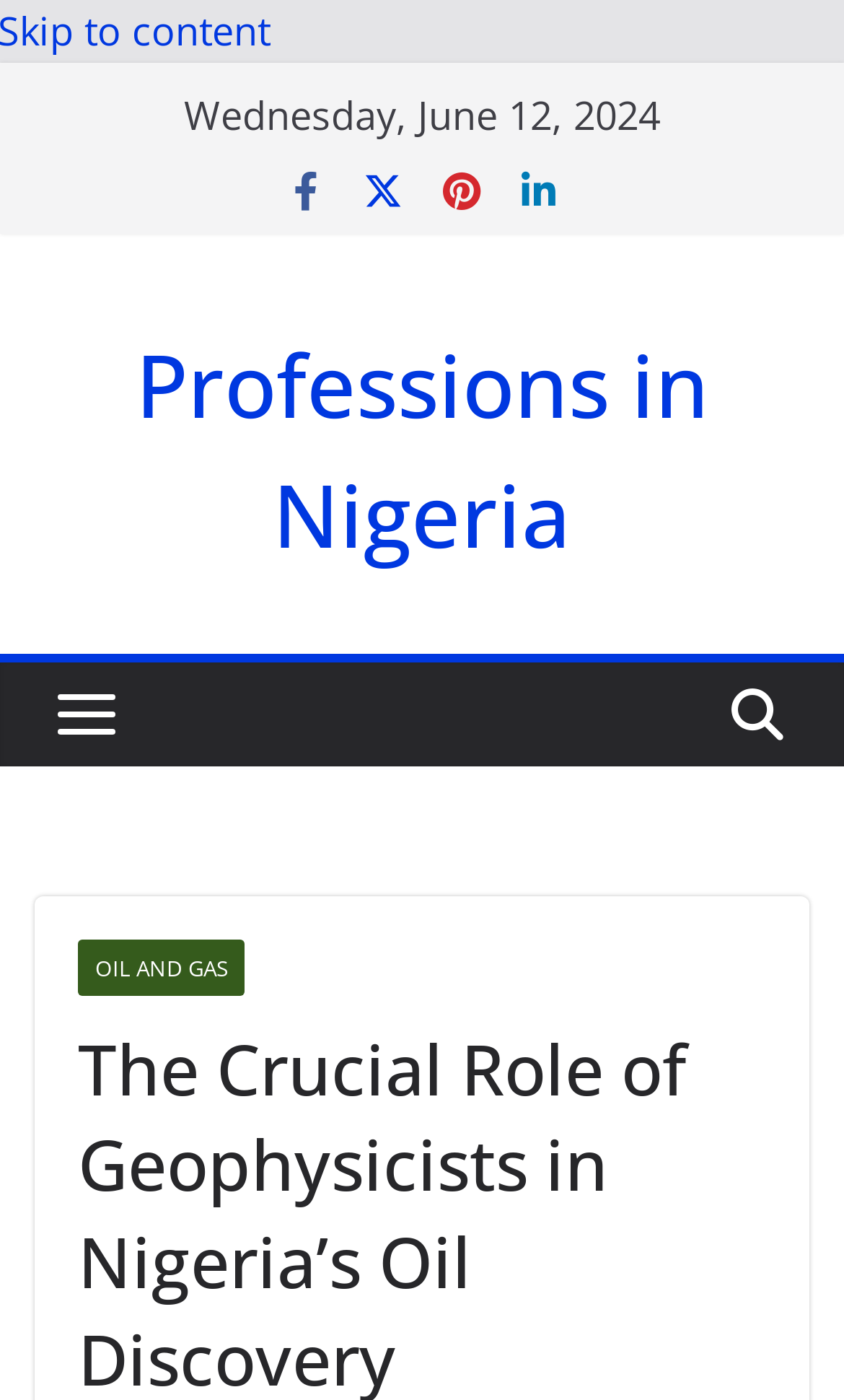Describe every aspect of the webpage comprehensively.

The webpage is about the crucial role of geophysicists in Nigeria's oil discovery. At the top, there is a date displayed, "Wednesday, June 12, 2024". Below the date, there are four social media links, namely Facebook, Twitter, Pinterest, and LinkedIn, aligned horizontally. 

Underneath the social media links, there is a heading titled "Professions in Nigeria" which spans almost the entire width of the page. Below this heading, there is a link with the same title, "Professions in Nigeria", taking up about two-thirds of the page width.

On the top left corner, there is a menu button with an accompanying image. When expanded, the menu button reveals a link titled "OIL AND GAS".